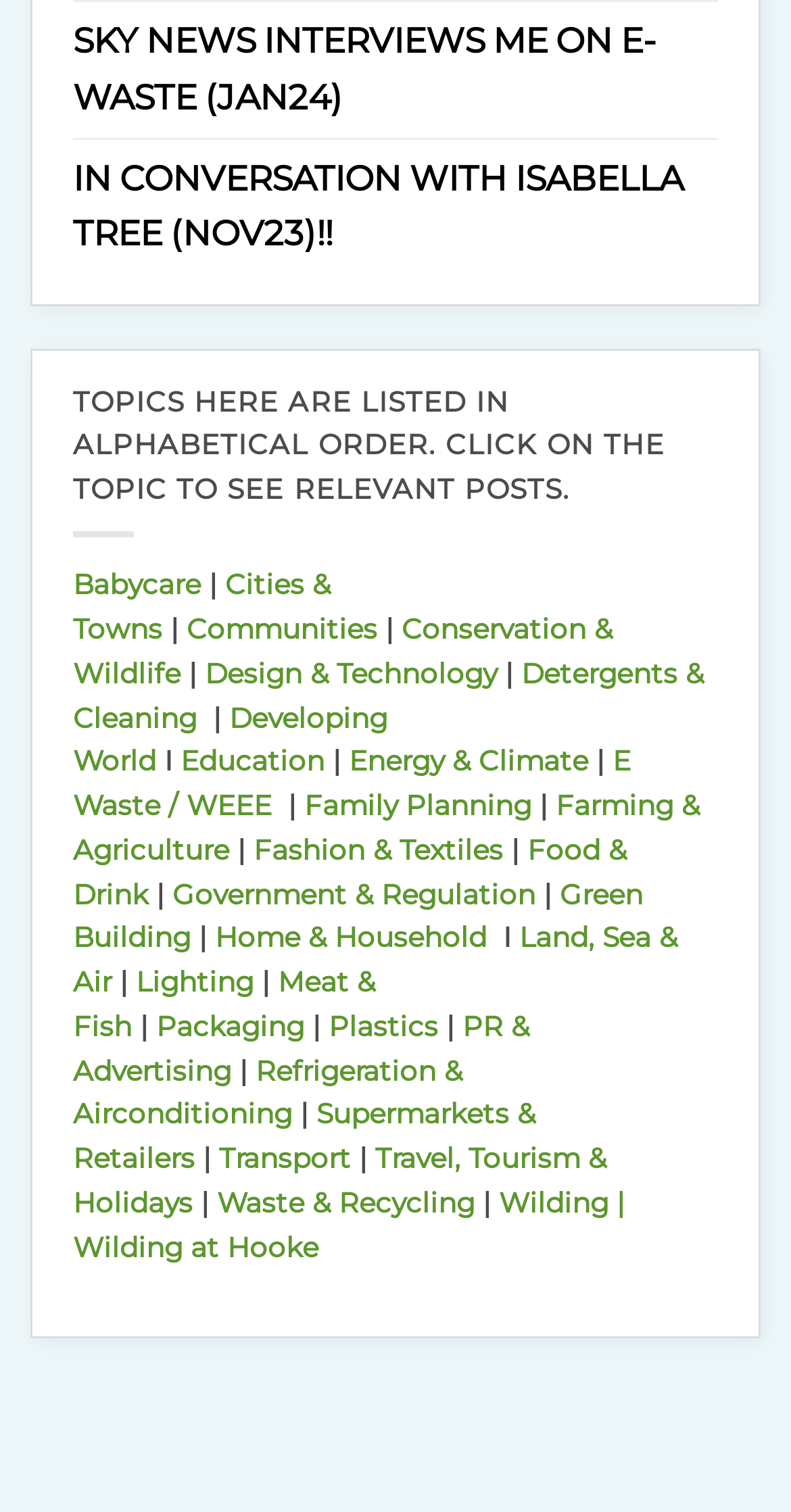Pinpoint the bounding box coordinates of the clickable element needed to complete the instruction: "Check out the conversation 'IN CONVERSATION WITH ISABELLA TREE (NOV23)!!'". The coordinates should be provided as four float numbers between 0 and 1: [left, top, right, bottom].

[0.092, 0.092, 0.908, 0.181]